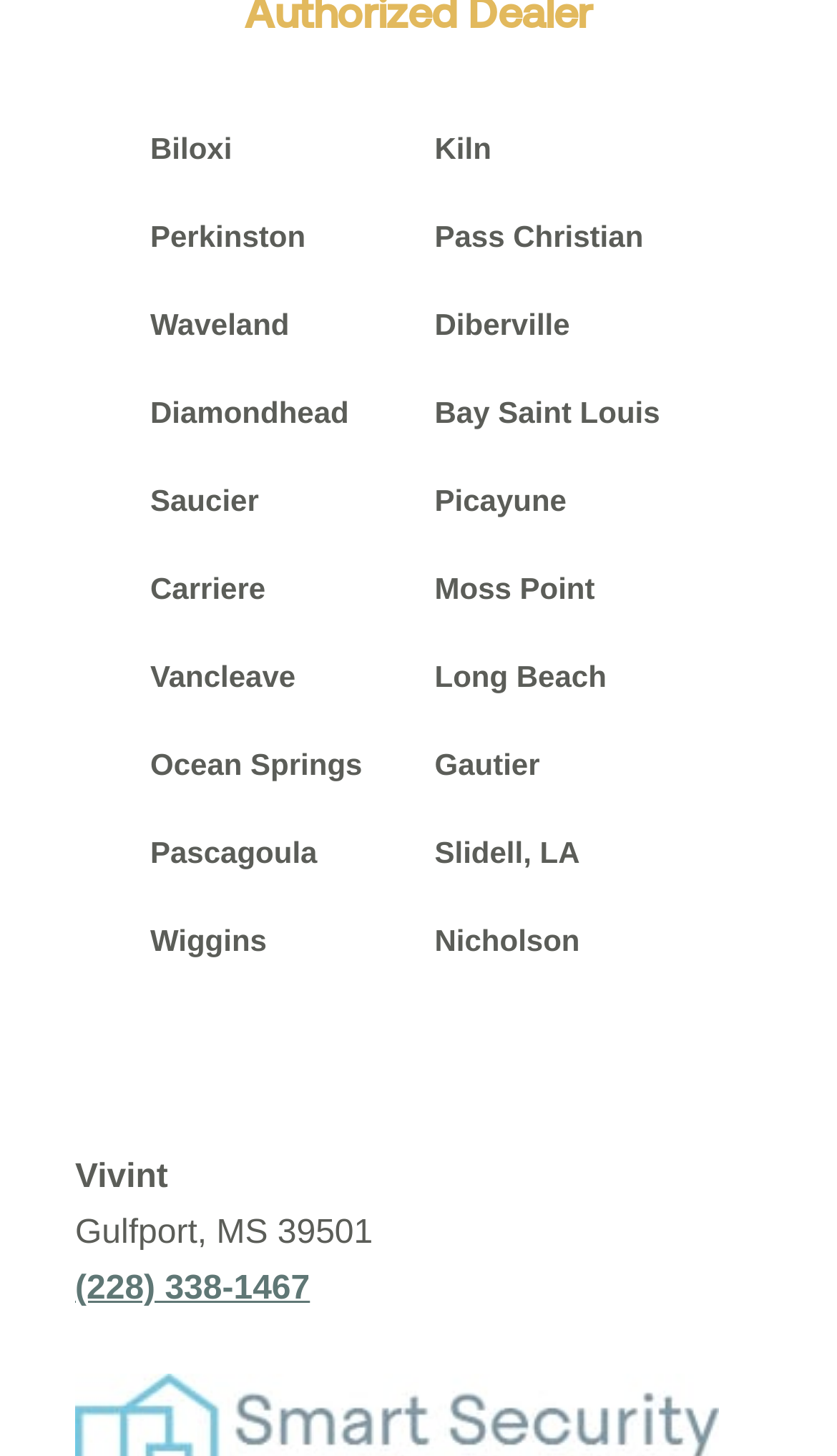From the element description Pascagoula, predict the bounding box coordinates of the UI element. The coordinates must be specified in the format (top-left x, top-left y, bottom-right x, bottom-right y) and should be within the 0 to 1 range.

[0.179, 0.573, 0.379, 0.596]